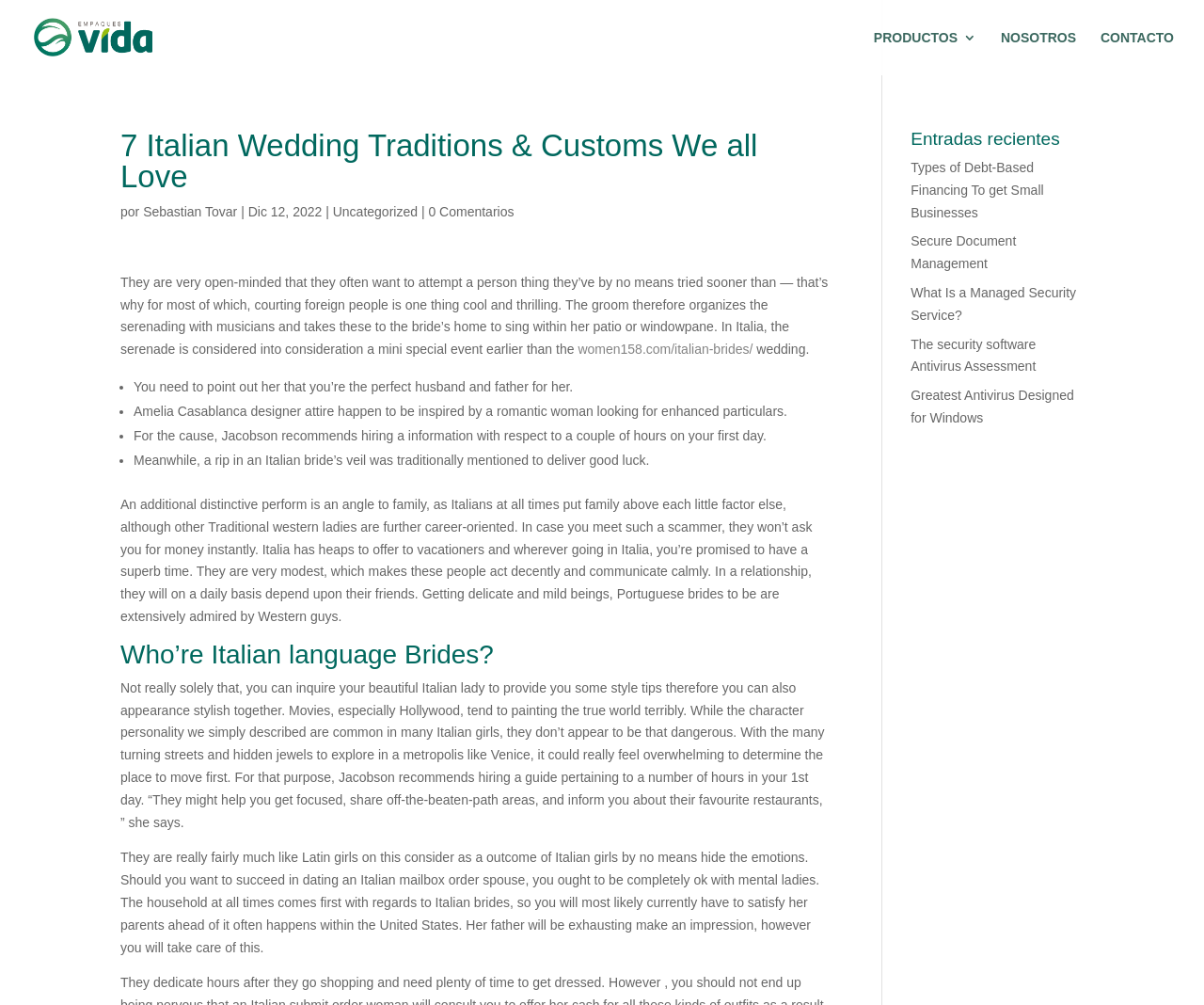Provide a one-word or brief phrase answer to the question:
What is the author of the article?

Sebastian Tovar